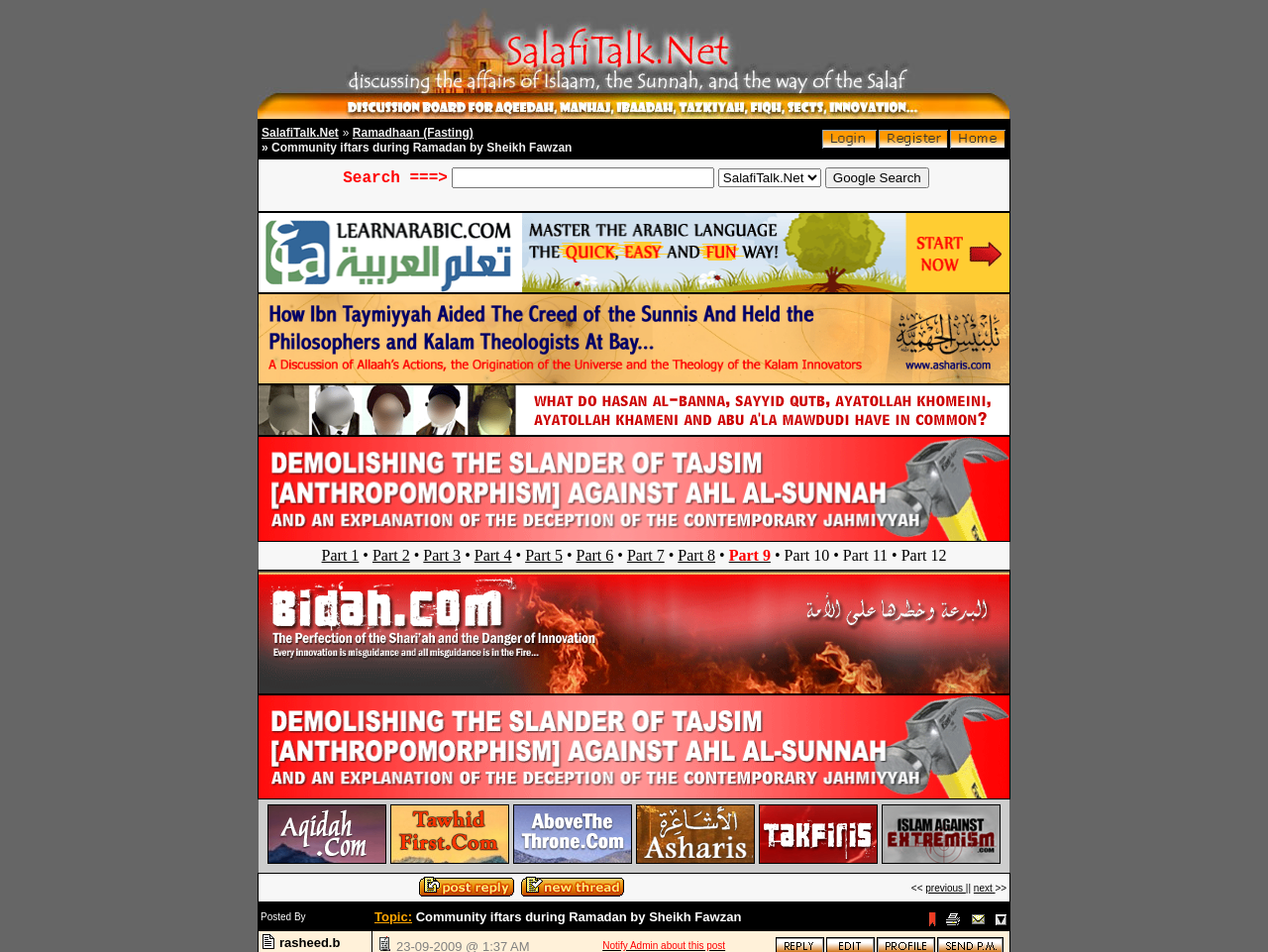Identify the bounding box coordinates of the region I need to click to complete this instruction: "Go to Part 1".

[0.254, 0.574, 0.283, 0.592]